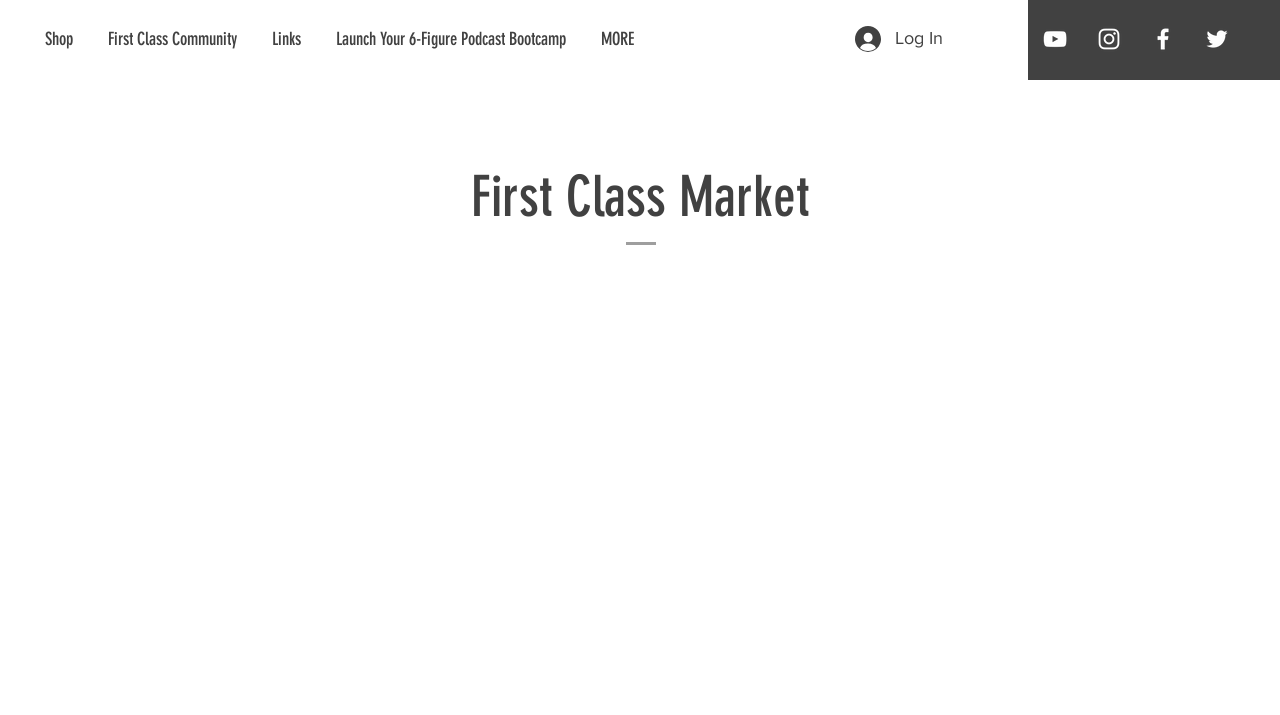Please answer the following question using a single word or phrase: 
What is the purpose of the Log In button?

To log in to an account